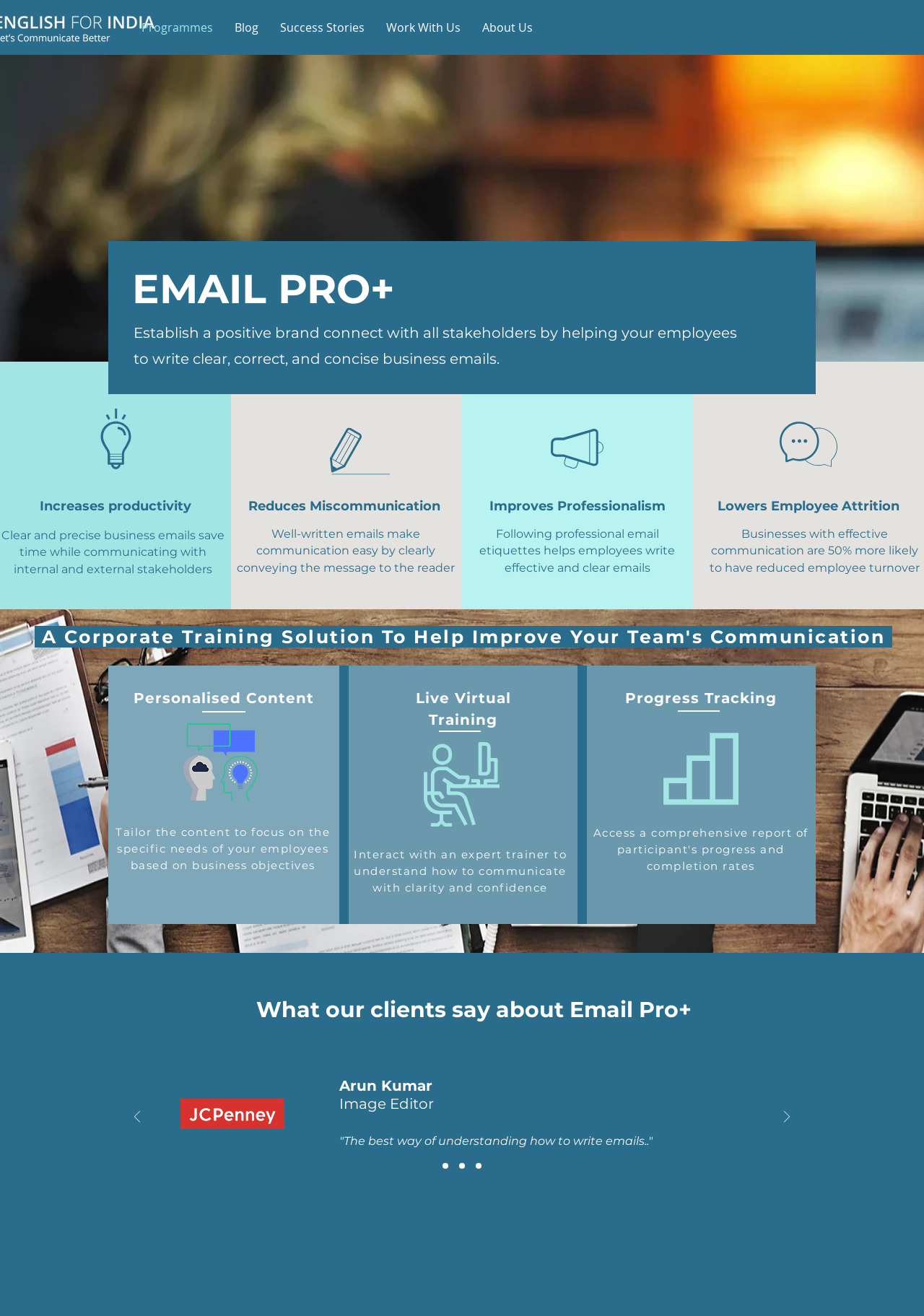Please provide a detailed answer to the question below by examining the image:
What type of training is offered by Email Pro+?

The webpage mentions that Email Pro+ offers live virtual training, which allows participants to interact with an expert trainer to understand how to communicate with clarity and confidence.